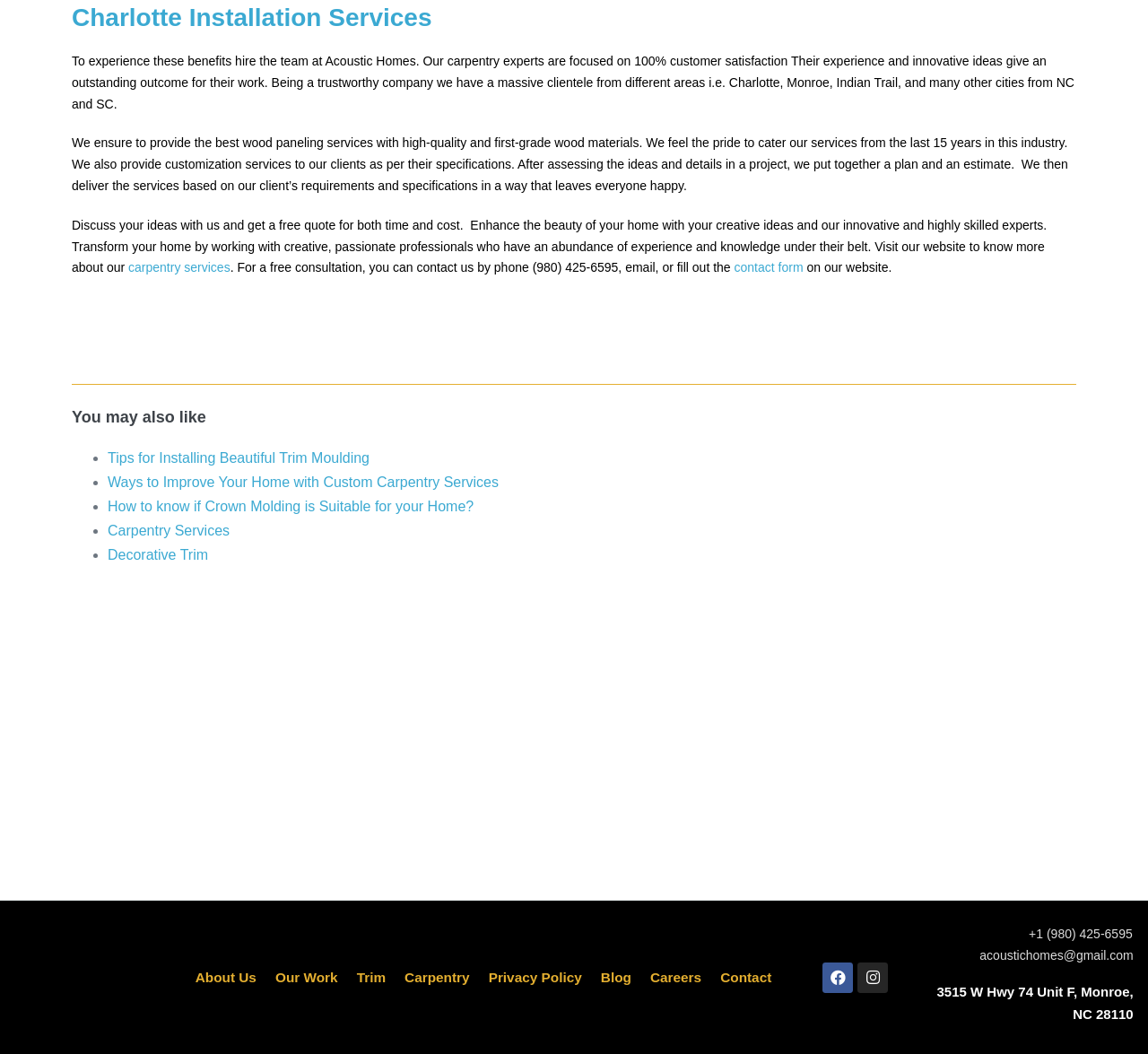Please reply to the following question using a single word or phrase: 
How many links are there in the 'You may also like' section?

5